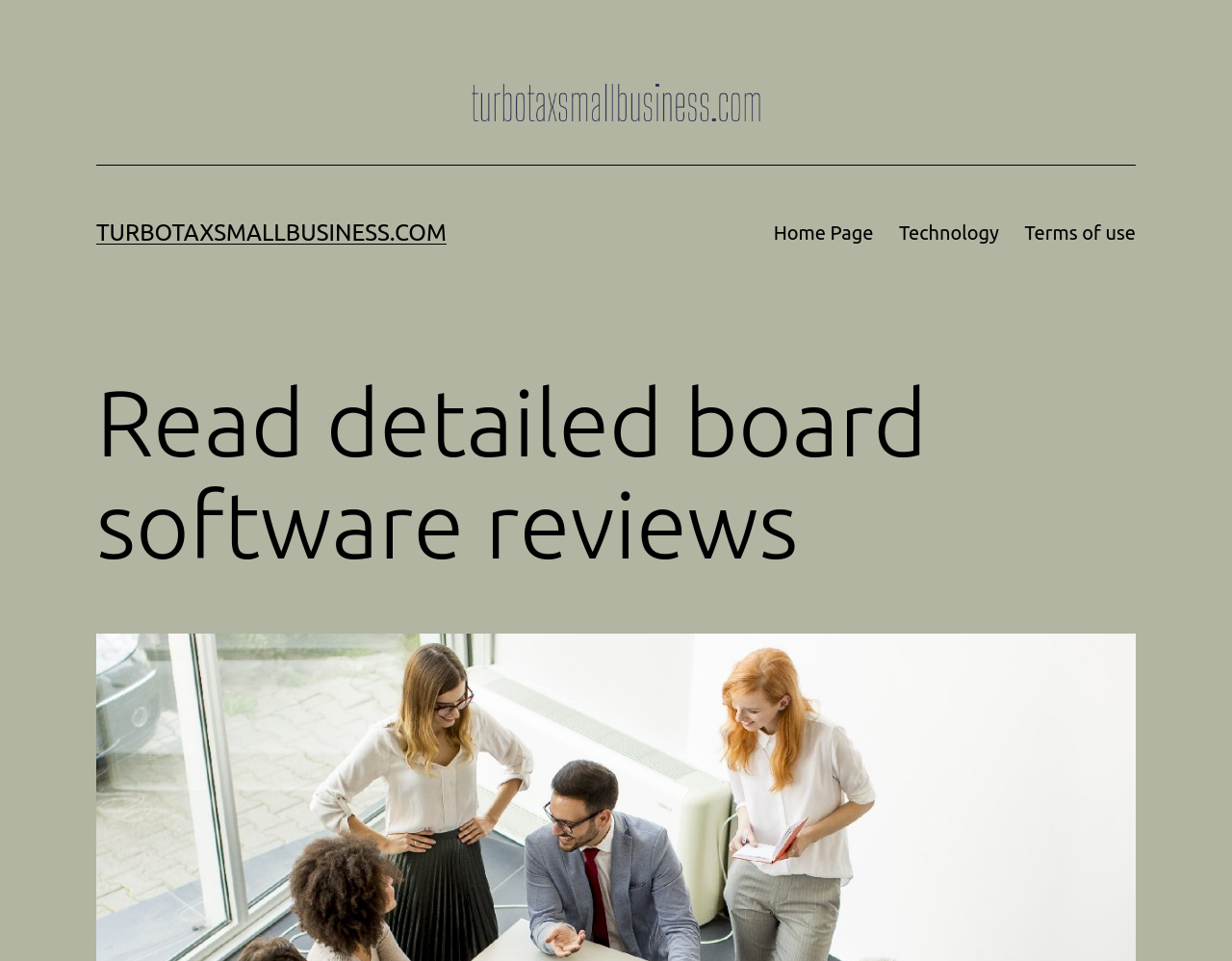Based on the image, please elaborate on the answer to the following question:
What is the logo of the website?

The logo of the website is located at the top left corner of the webpage, with a bounding box coordinate of [0.383, 0.093, 0.617, 0.116]. It is an image element with the text 'logo'.